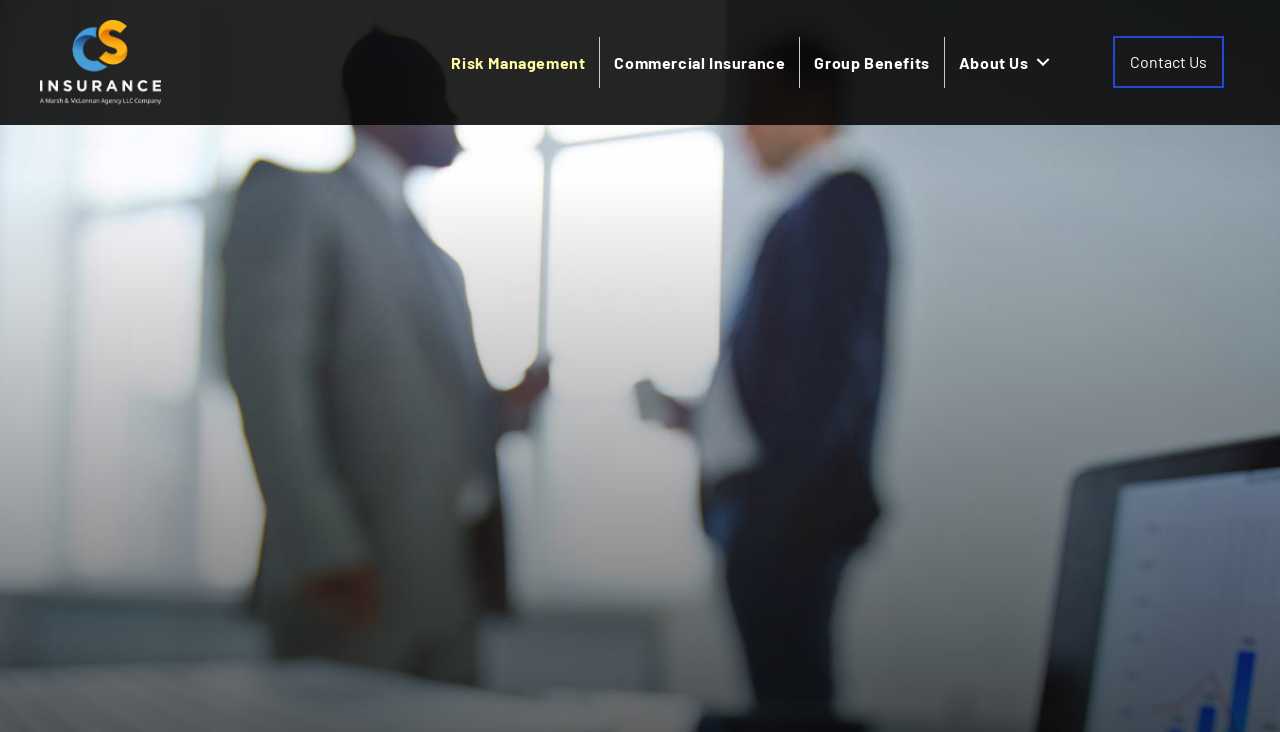How many main sections are on the webpage?
Please provide a comprehensive answer based on the information in the image.

I identified two main sections on the webpage: the top section containing the image and the navigation menu, and the bottom section containing the 'Contact Us' button. These two sections are separated by a significant gap in the y-axis coordinates.